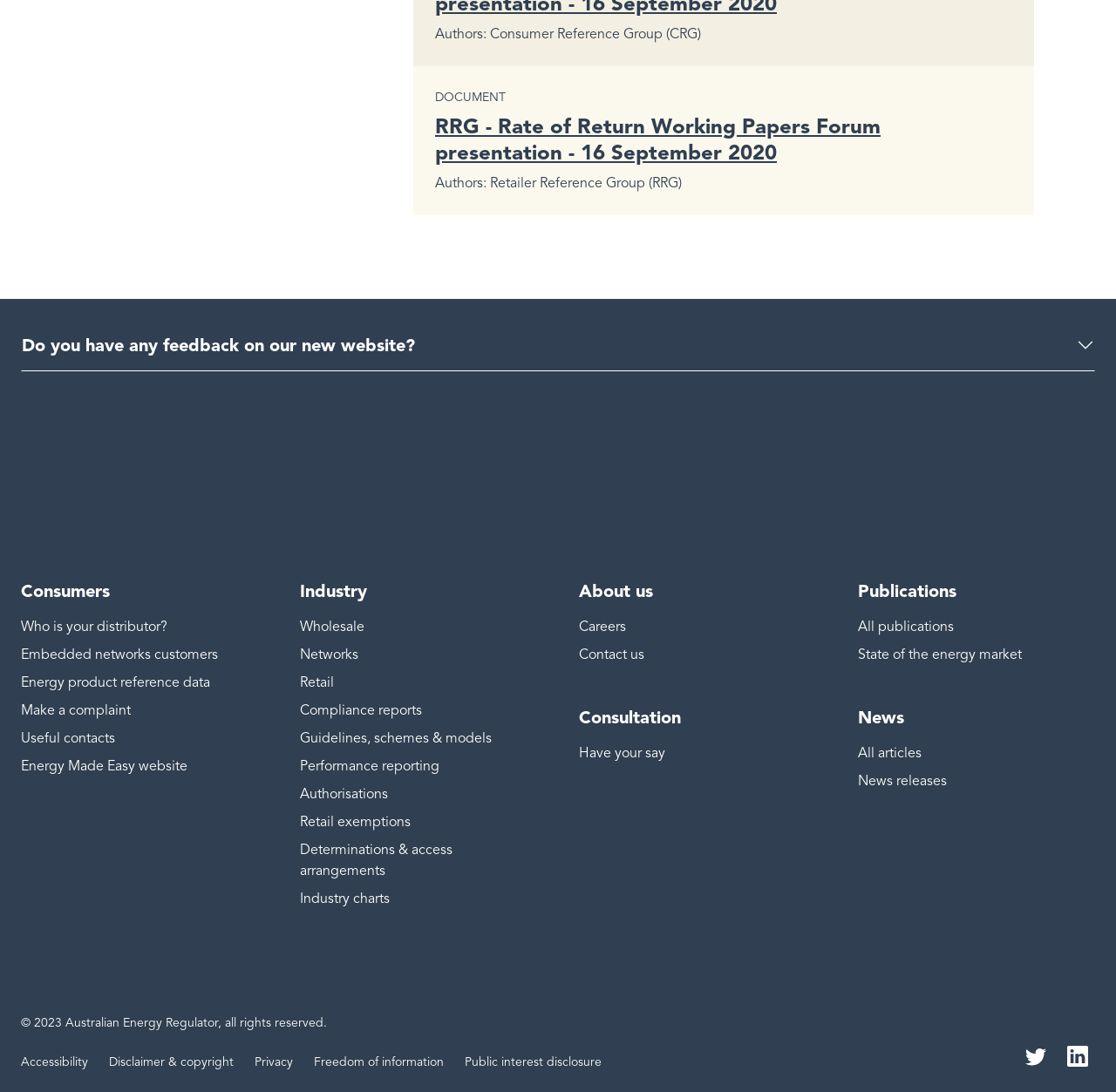Identify the bounding box coordinates of the element that should be clicked to fulfill this task: "View 'State of the energy market' publication". The coordinates should be provided as four float numbers between 0 and 1, i.e., [left, top, right, bottom].

[0.769, 0.591, 0.916, 0.607]